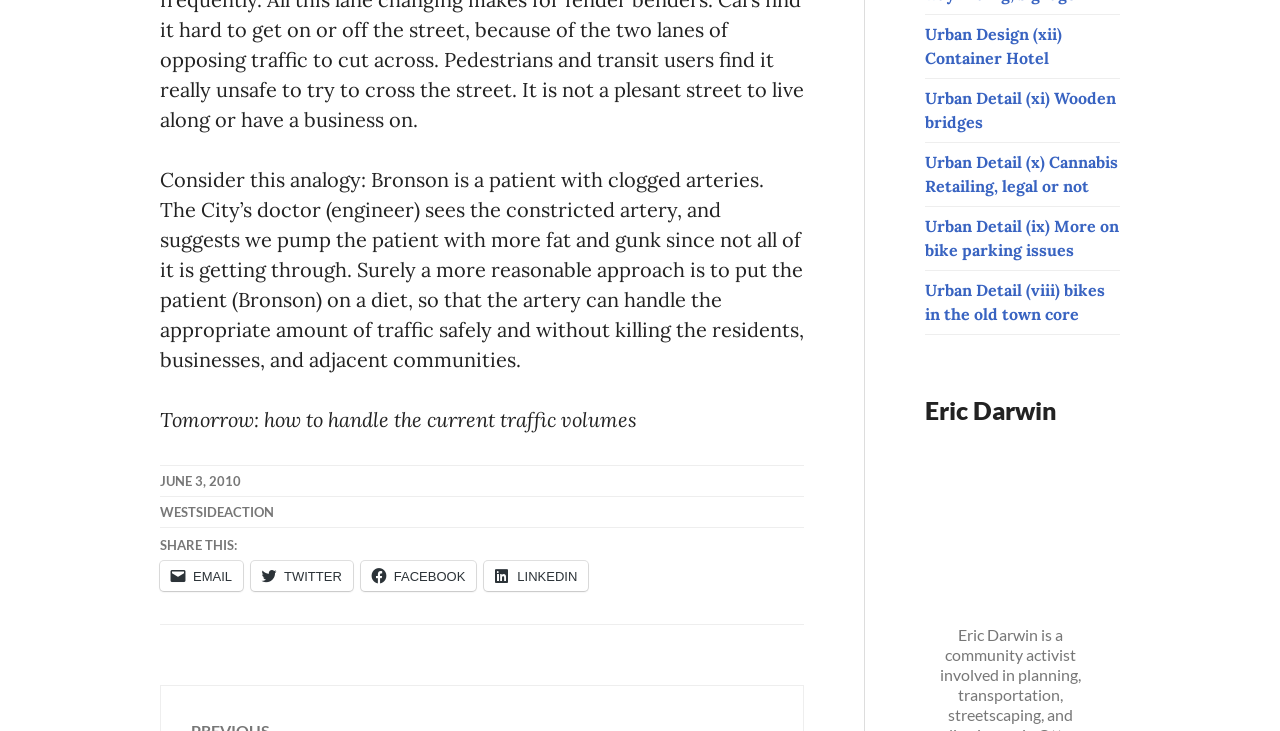Provide a short, one-word or phrase answer to the question below:
What is the name of the author or blogger?

Eric Darwin